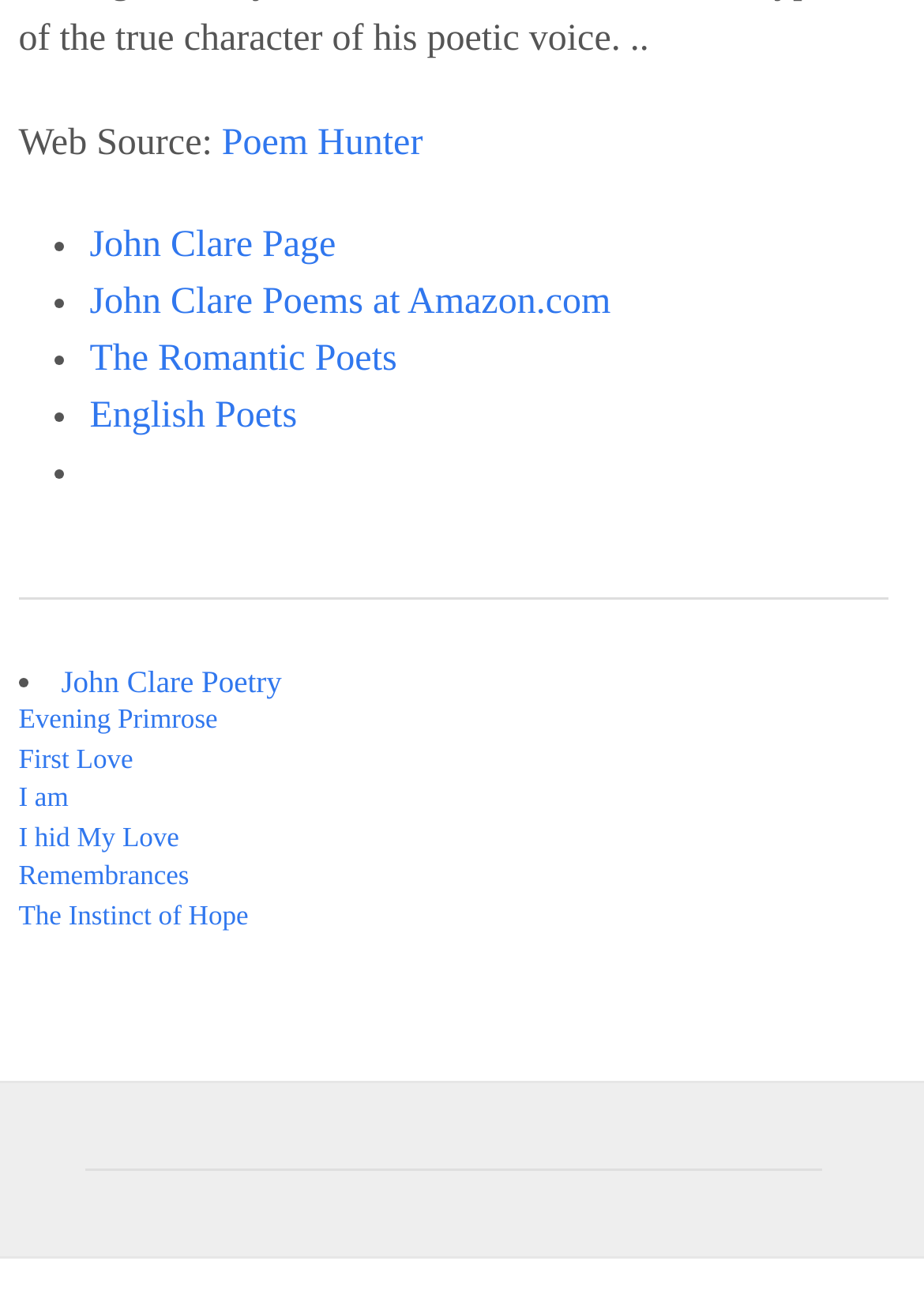Pinpoint the bounding box coordinates for the area that should be clicked to perform the following instruction: "Explore the 'The Romantic Poets' page".

[0.097, 0.259, 0.43, 0.29]